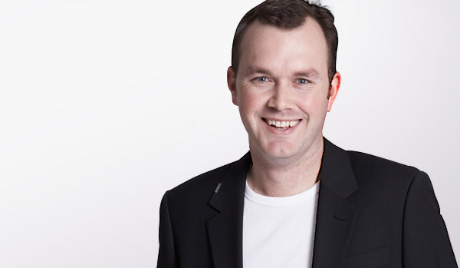Detail all significant aspects of the image you see.

The image features a smiling man dressed in a stylish black blazer over a white t-shirt, exuding a friendly and approachable demeanor. He is positioned against a light, neutral background that emphasizes his cheerful expression and adds to the contemporary feel of the portrait. The overall tone of the image suggests a professional yet casual setting, aligning with the energetic and informative spirit of CyberShack, which offers insights into technology, lifestyle, and current trends. This visual complements the mission of CyberShack to provide consumers with valuable information and reviews in the tech space.